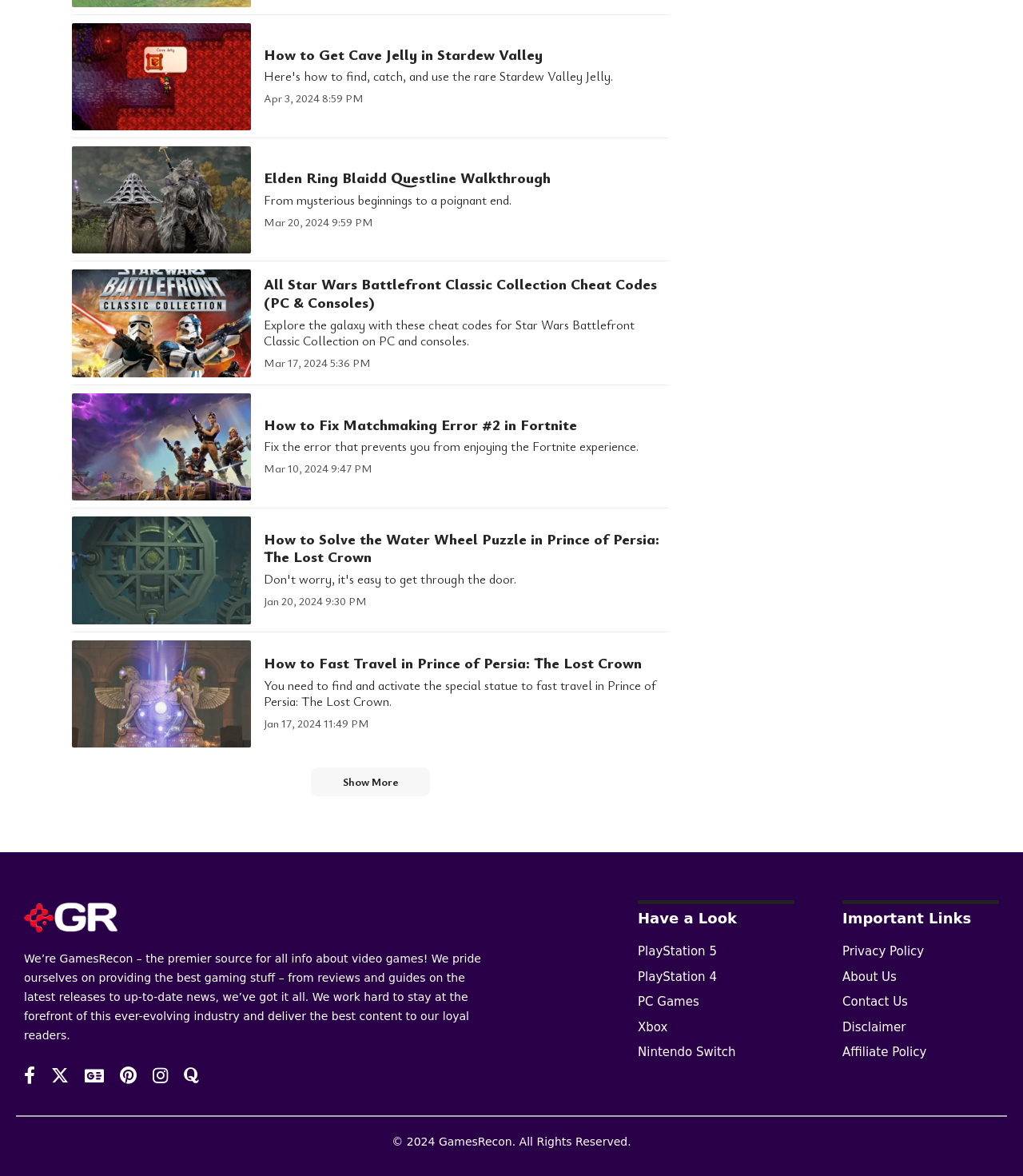Given the content of the image, can you provide a detailed answer to the question?
What is the name of the website?

The name of the website can be found in the logo at the top of the page, which is an image with the text 'GamesRecon Logo Dark'. Additionally, the website's description mentions 'We’re GamesRecon – the premier source for all info about video games!'.